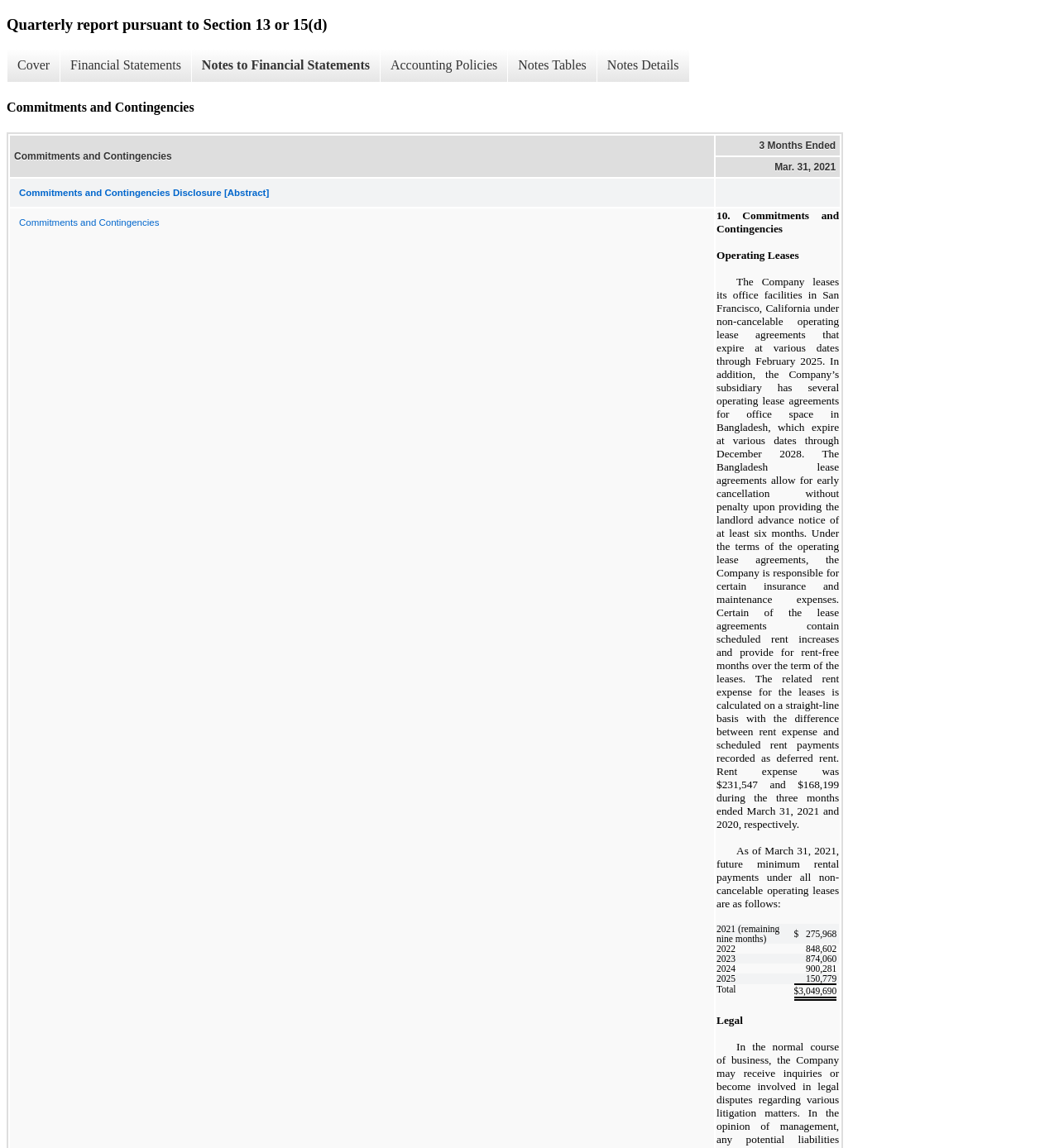What is the commitment and contingency disclosure for Mar. 31, 2021?
Can you give a detailed and elaborate answer to the question?

The commitment and contingency disclosure for Mar. 31, 2021 can be found in the table under the 'Commitments and Contingencies' heading. The disclosure is labeled as 'Commitments and Contingencies Disclosure [Abstract]'.